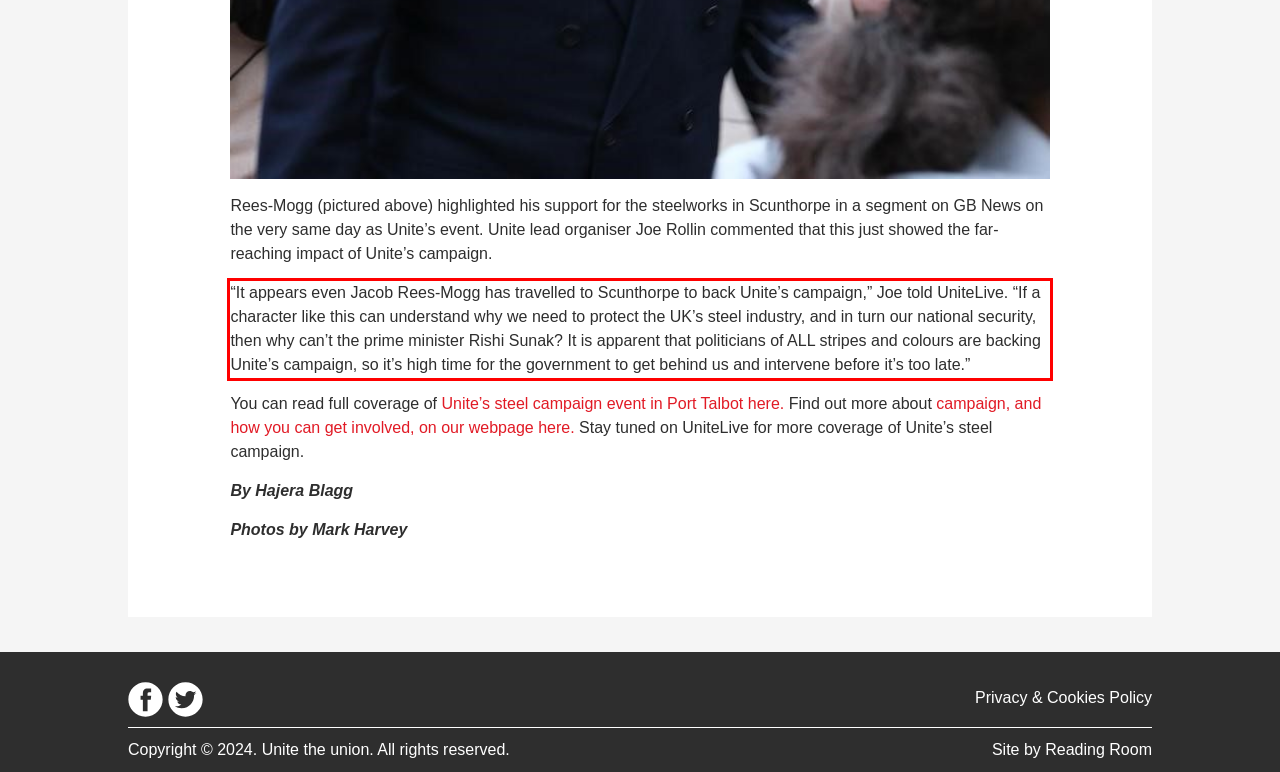Analyze the red bounding box in the provided webpage screenshot and generate the text content contained within.

“It appears even Jacob Rees-Mogg has travelled to Scunthorpe to back Unite’s campaign,” Joe told UniteLive. “If a character like this can understand why we need to protect the UK’s steel industry, and in turn our national security, then why can’t the prime minister Rishi Sunak? It is apparent that politicians of ALL stripes and colours are backing Unite’s campaign, so it’s high time for the government to get behind us and intervene before it’s too late.”